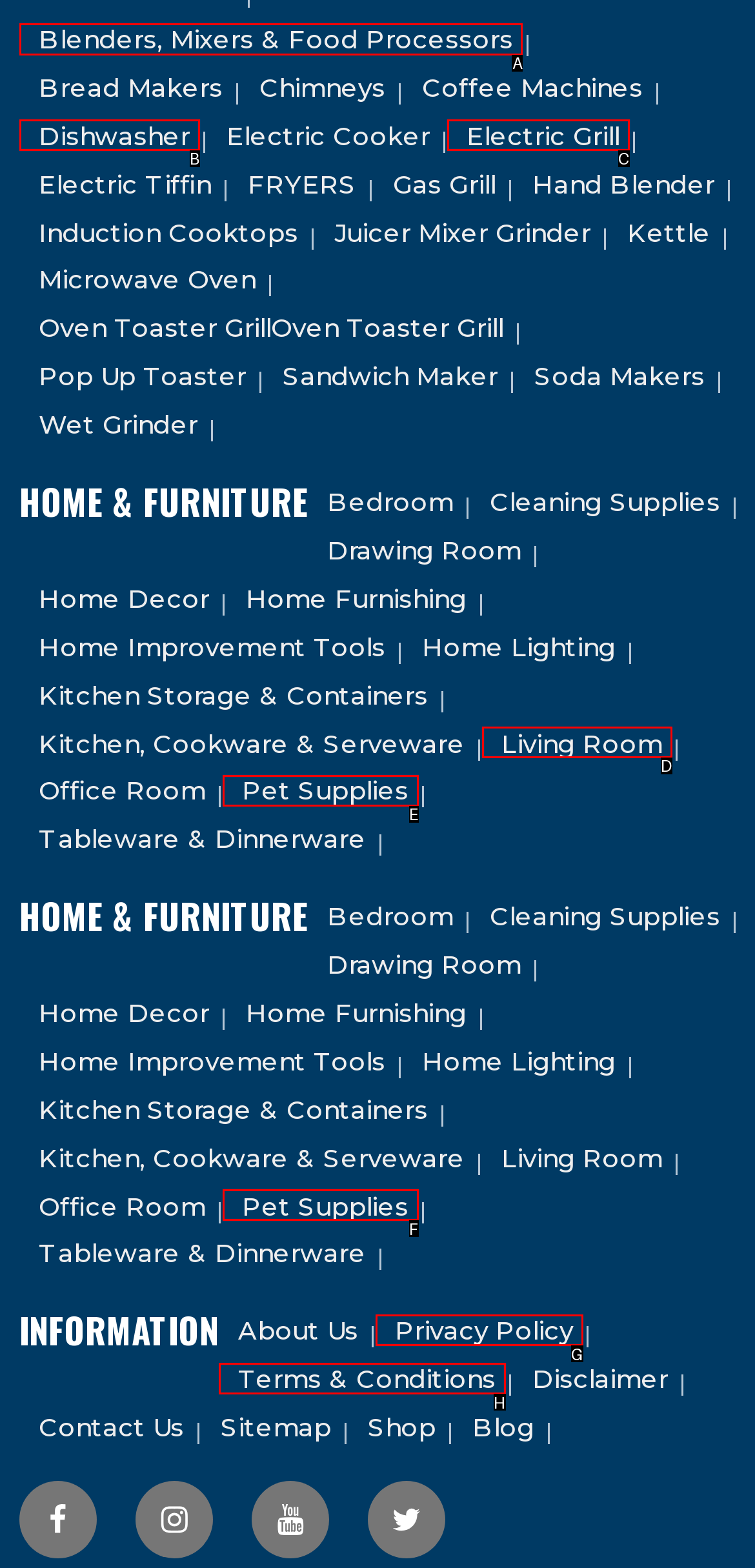For the task: Click on Blenders, Mixers & Food Processors, specify the letter of the option that should be clicked. Answer with the letter only.

A